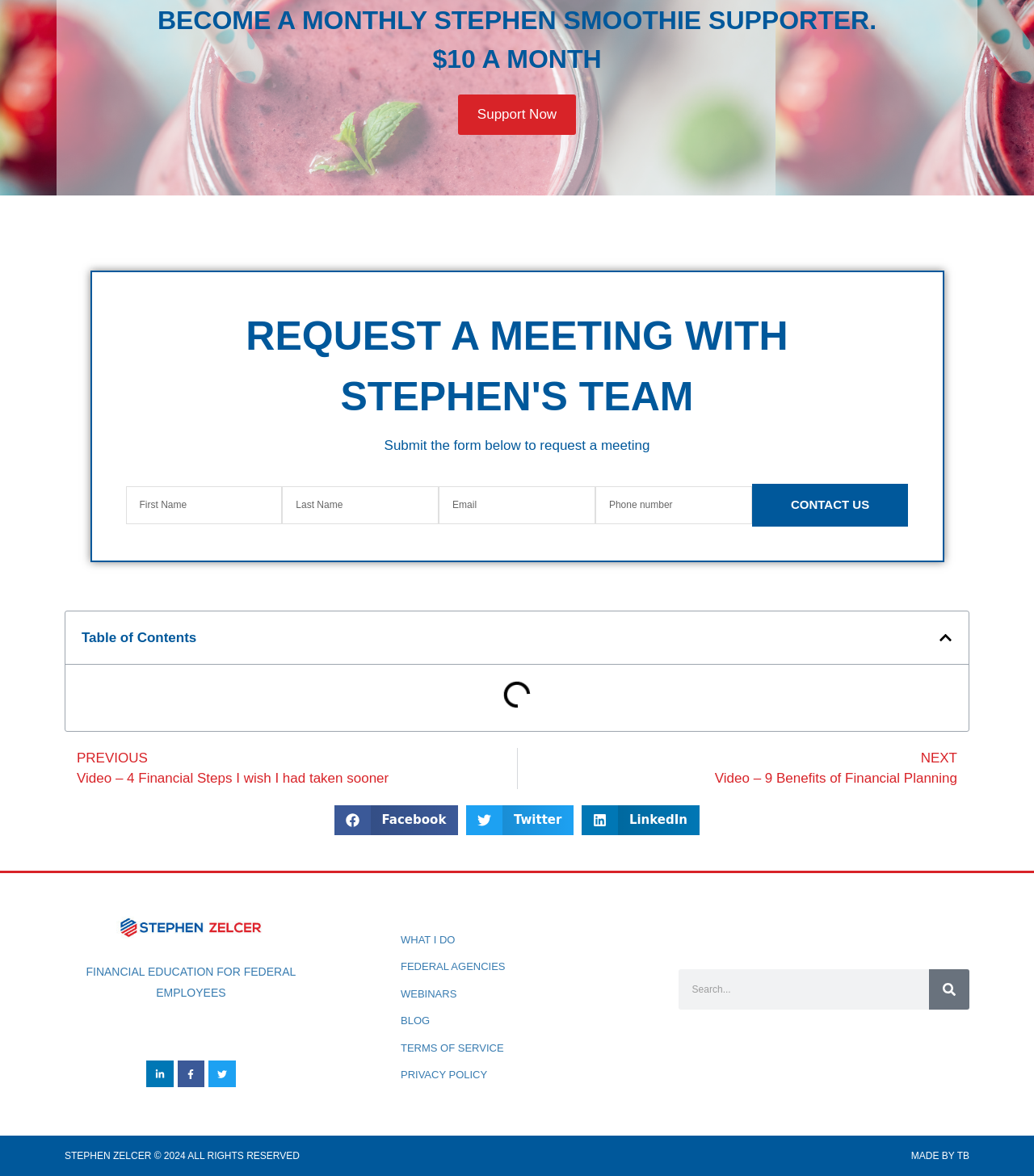Locate the bounding box of the UI element described in the following text: "parent_node: Search name="s" placeholder="Search..."".

[0.656, 0.824, 0.898, 0.859]